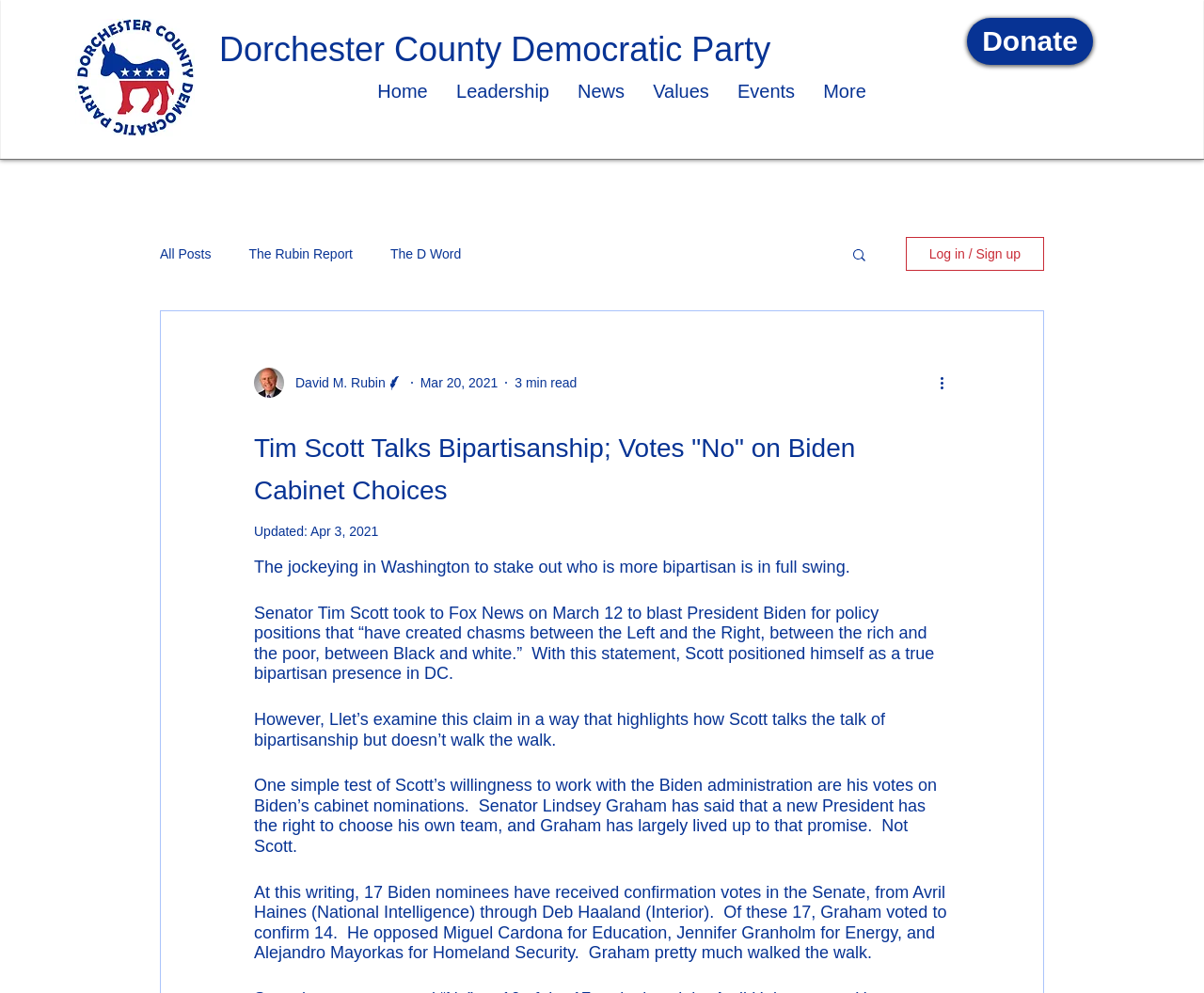What is the date of the article?
Based on the image content, provide your answer in one word or a short phrase.

Mar 20, 2021